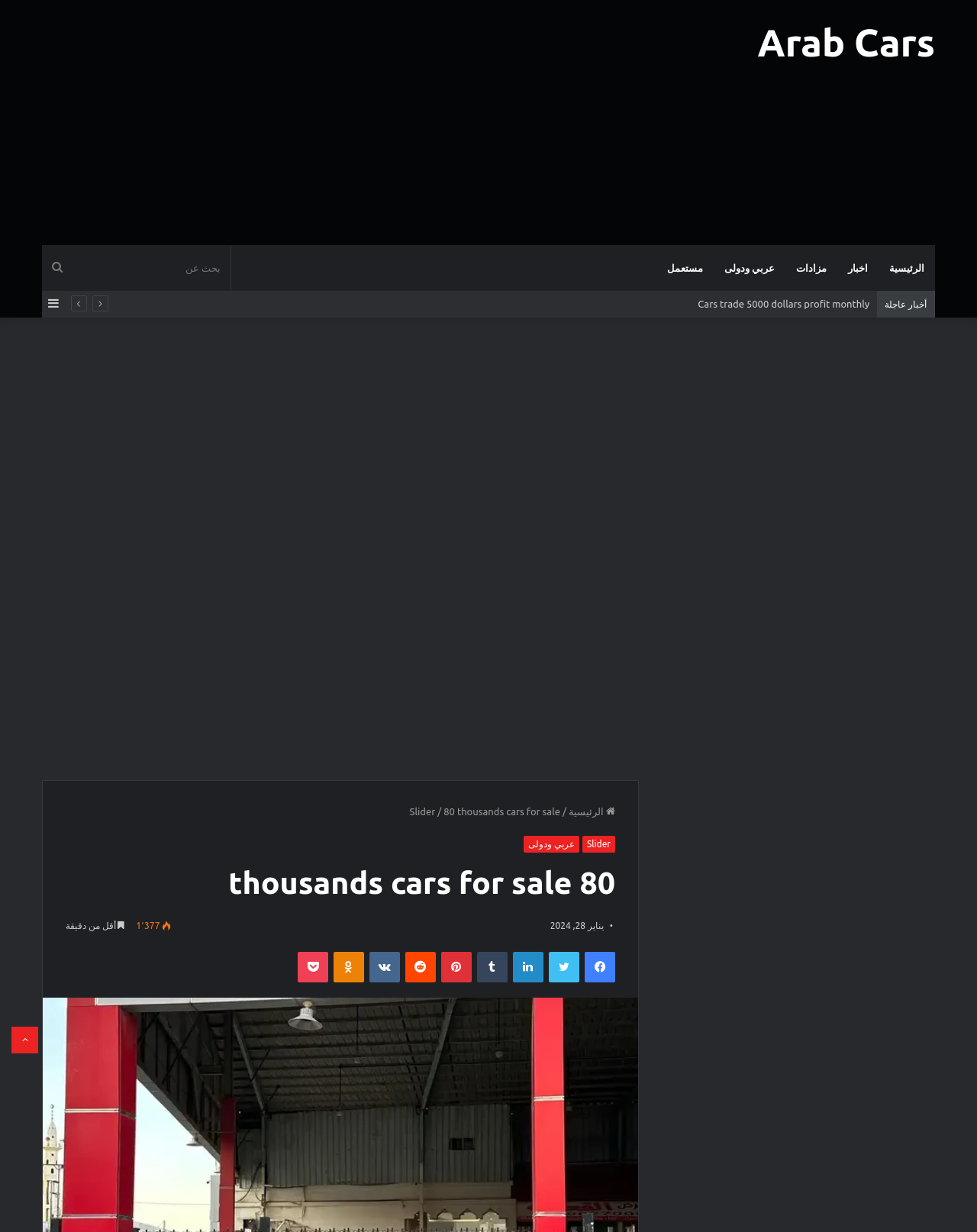What is the name of the website?
Please provide a comprehensive answer based on the visual information in the image.

The name of the website can be found in the top-left corner of the webpage, where it says '80 thousands cars for sale – Arab Cars'.